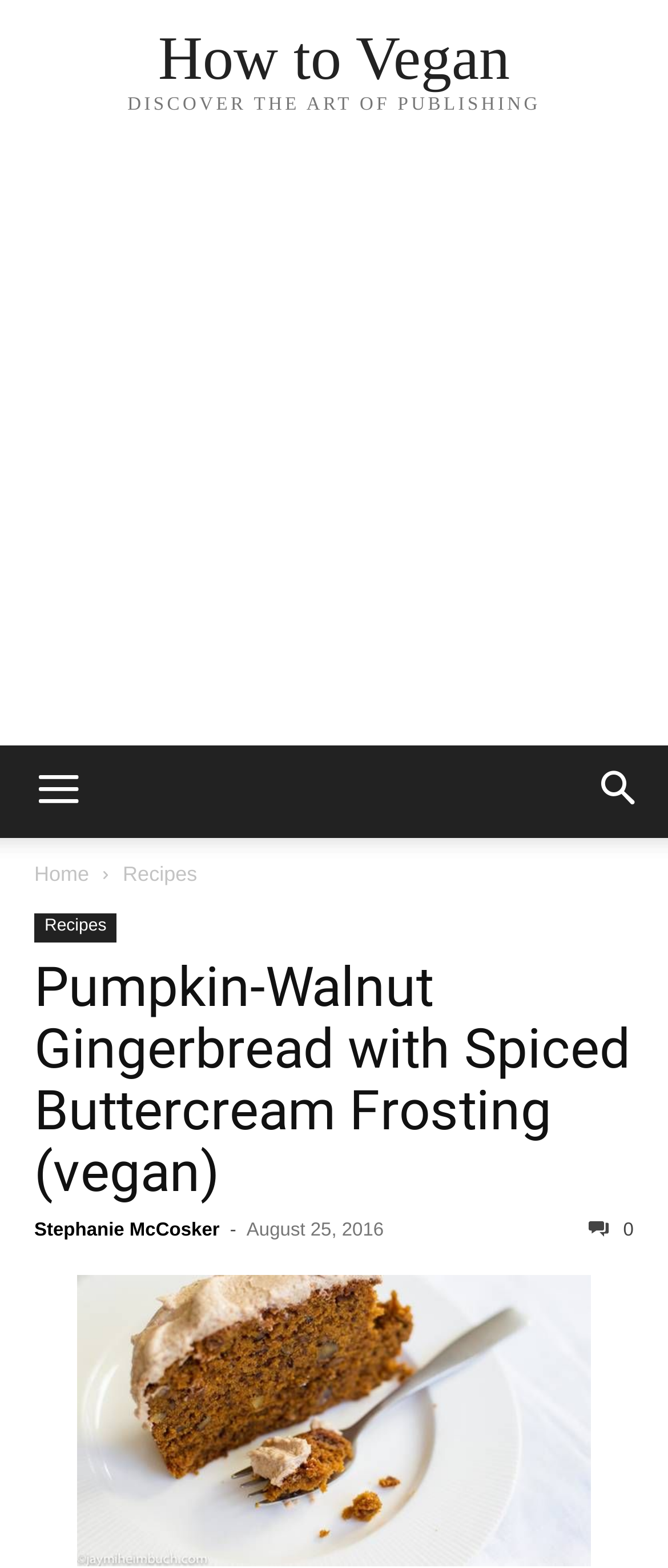Using the information in the image, give a detailed answer to the following question: How many navigation links are in the top section of the webpage?

The top section of the webpage has three navigation links: 'Home', 'Recipes', and 'How to Vegan'. These links are likely used to navigate to different sections of the website.